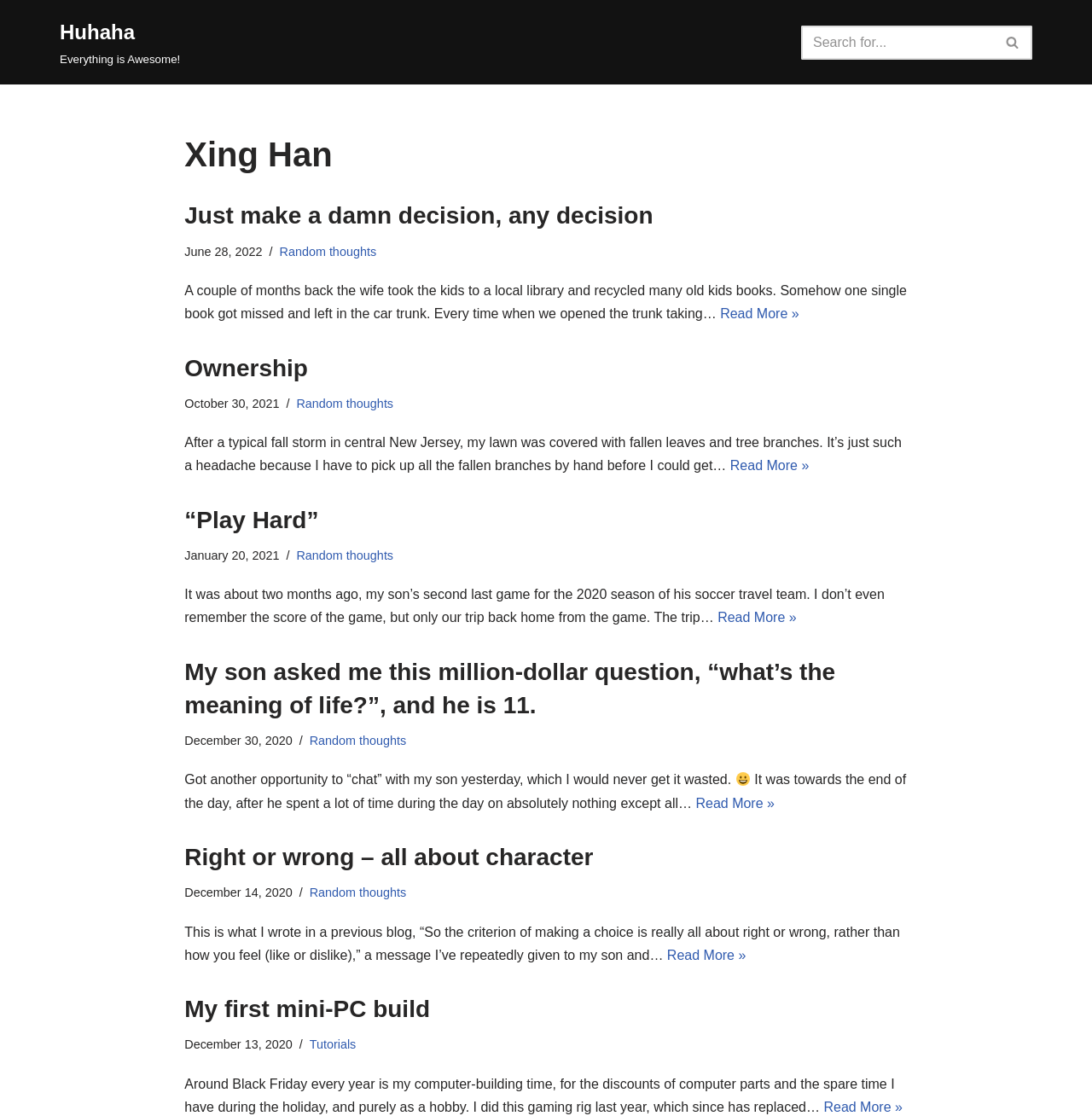Offer a comprehensive description of the webpage’s content and structure.

The webpage is a personal blog titled "Xing Han – Huhaha" with a prominent heading "Xing Han" at the top. Below the heading, there is a search bar with a search button and a magnifying glass icon. 

The main content of the webpage is divided into five sections, each representing a separate article or blog post. Each section has a heading, a timestamp, and a brief summary or excerpt of the article. The headings of the articles are "Just make a damn decision, any decision", "Ownership", "“Play Hard”", "My son asked me this million-dollar question, “what’s the meaning of life?”, and he is 11.", and "Right or wrong – all about character". 

The articles are arranged in a vertical layout, with the most recent one at the top. Each article has a "Read More" link at the bottom, which likely leads to the full content of the article. There are also links to categories or tags, such as "Random thoughts" and "Tutorials", which are scattered throughout the articles. 

At the very top of the webpage, there is a "Skip to content" link, which allows users to bypass the header and navigation sections and jump directly to the main content.